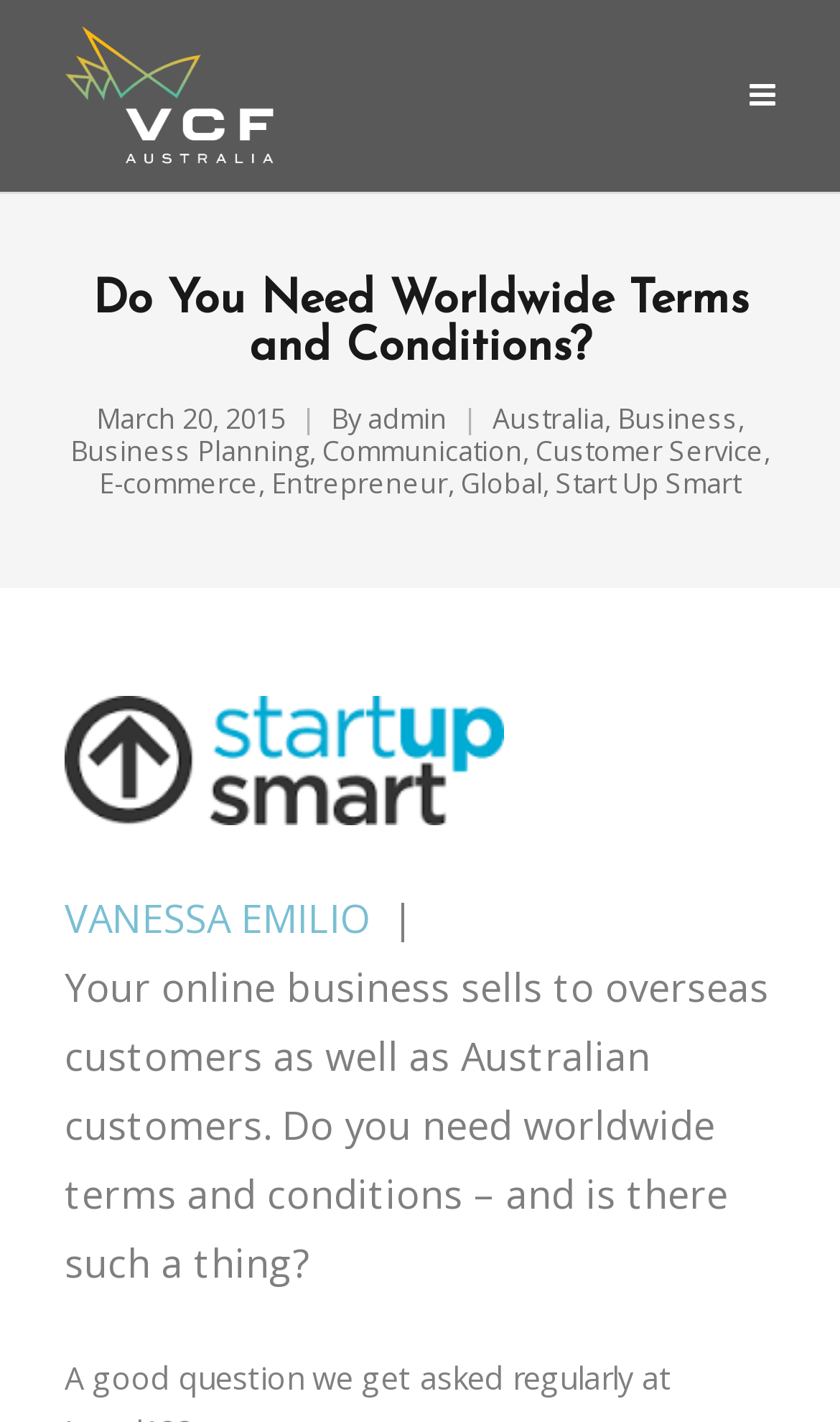Please pinpoint the bounding box coordinates for the region I should click to adhere to this instruction: "Learn about Business Planning".

[0.083, 0.307, 0.368, 0.329]